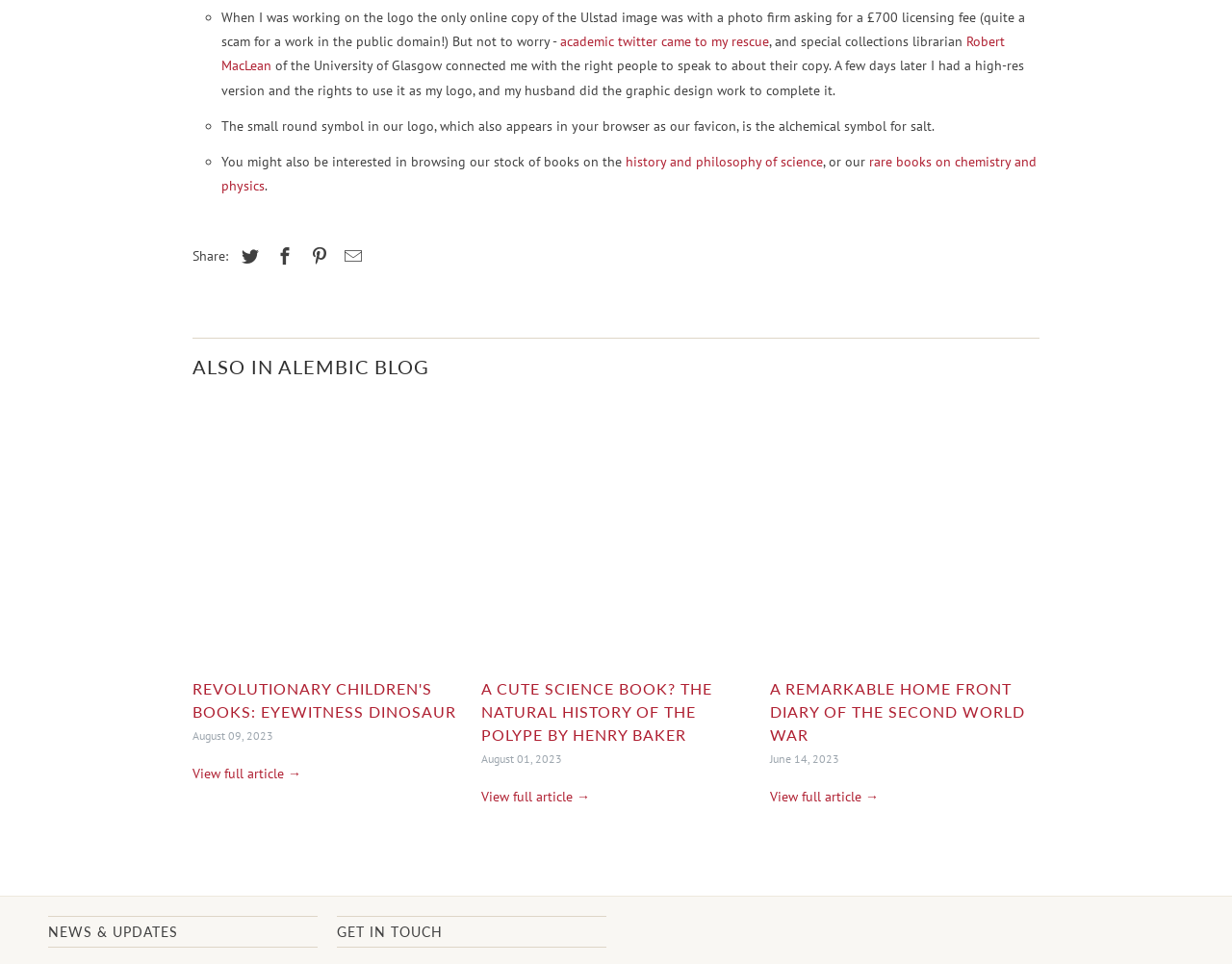How many blog posts are displayed on this webpage?
Give a thorough and detailed response to the question.

By analyzing the structure of the webpage, we can identify three blog posts, each with a title, image, and 'View full article →' link. These blog posts are listed under the 'ALSO IN ALEMBIC BLOG' heading.